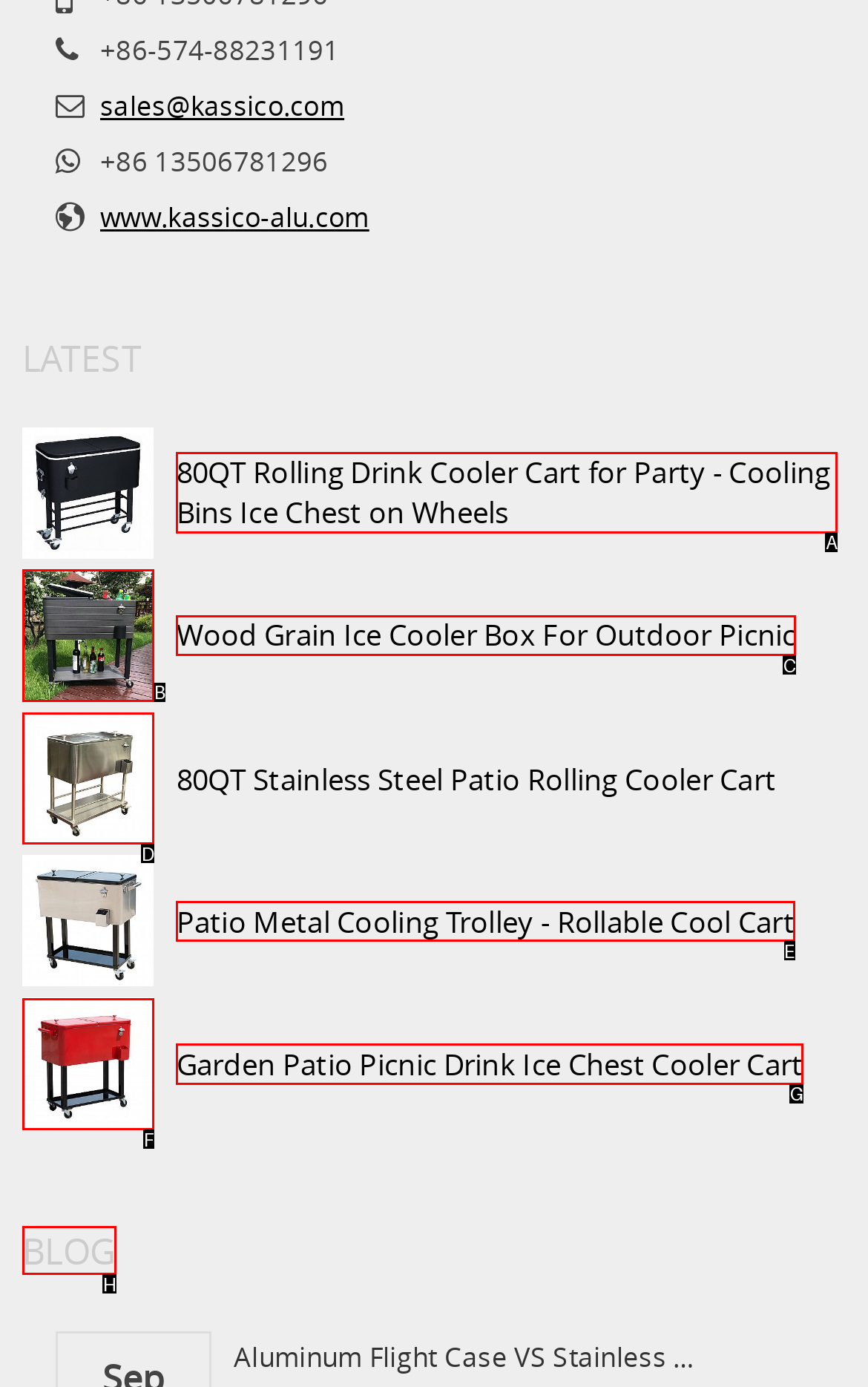From the available options, which lettered element should I click to complete this task: read the blog?

H